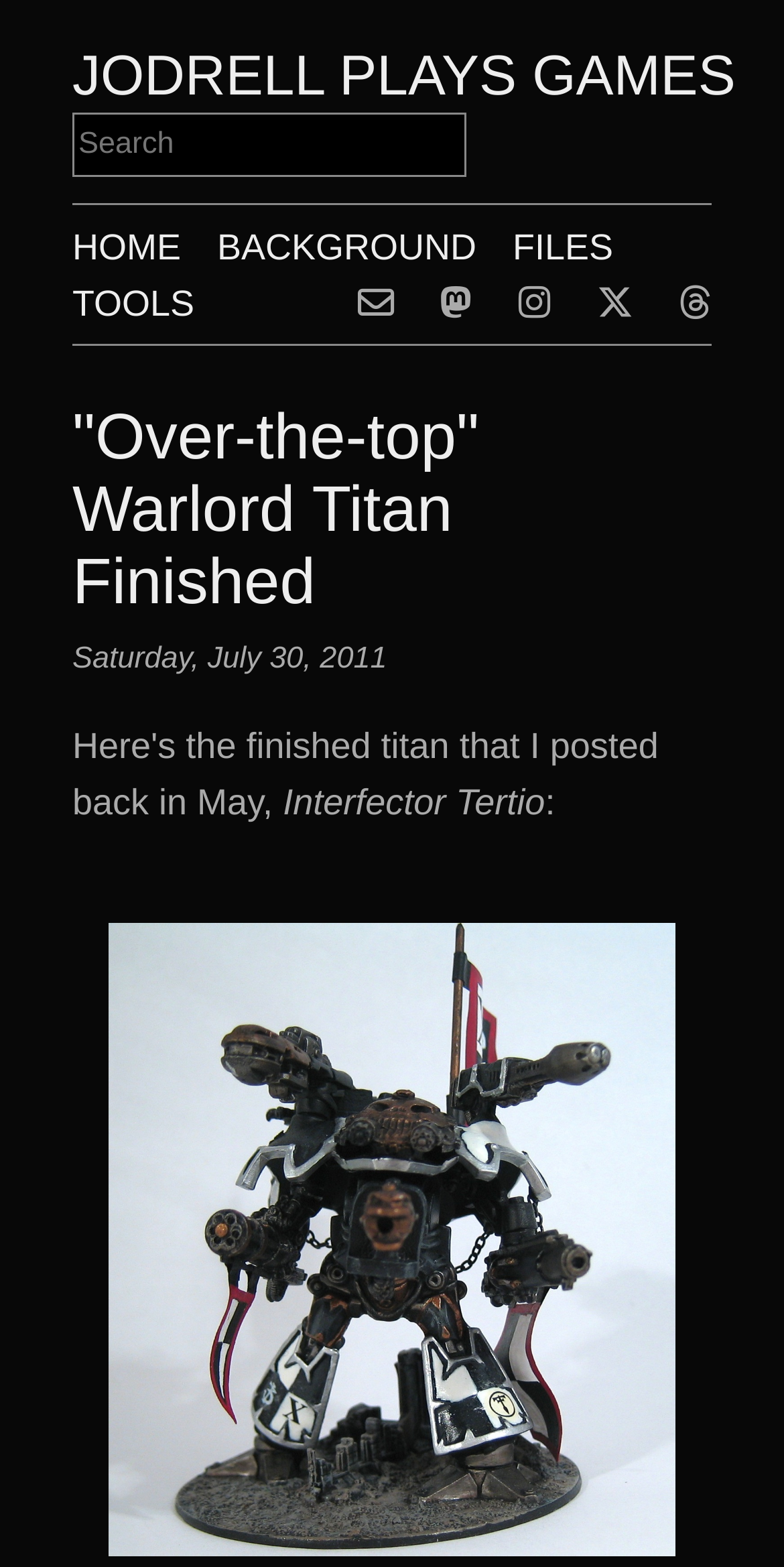What is the position of the search box?
Please provide a detailed answer to the question.

I determined the position of the search box by looking at the bounding box coordinates of the search box element, which is [0.092, 0.072, 0.595, 0.113], indicating that it is located at the top-left of the page.